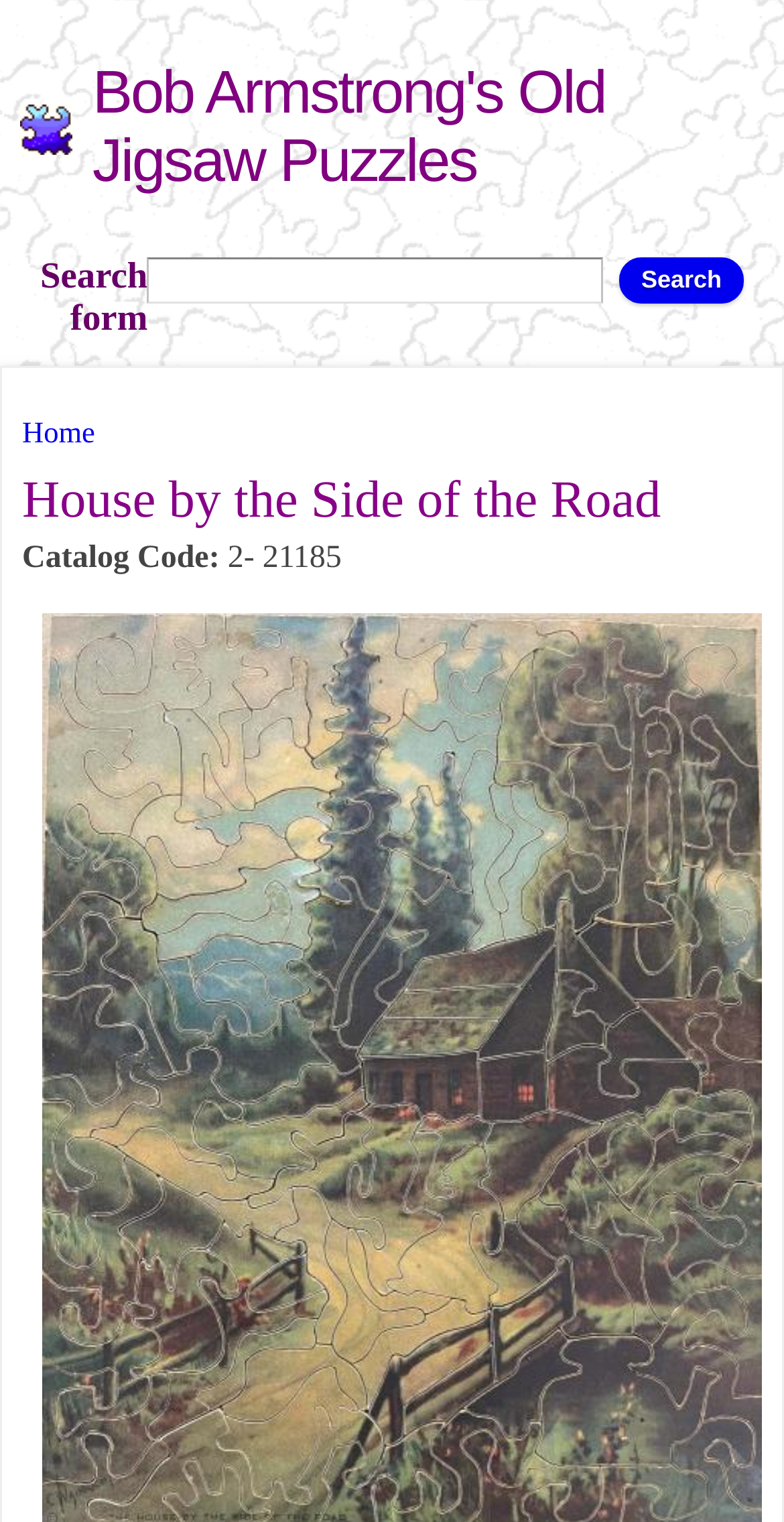What is the catalog code of the puzzle?
Based on the visual information, provide a detailed and comprehensive answer.

I found the catalog code by looking at the section with the heading 'House by the Side of the Road' and finding the static text 'Catalog Code:' followed by the code '2-21185'.